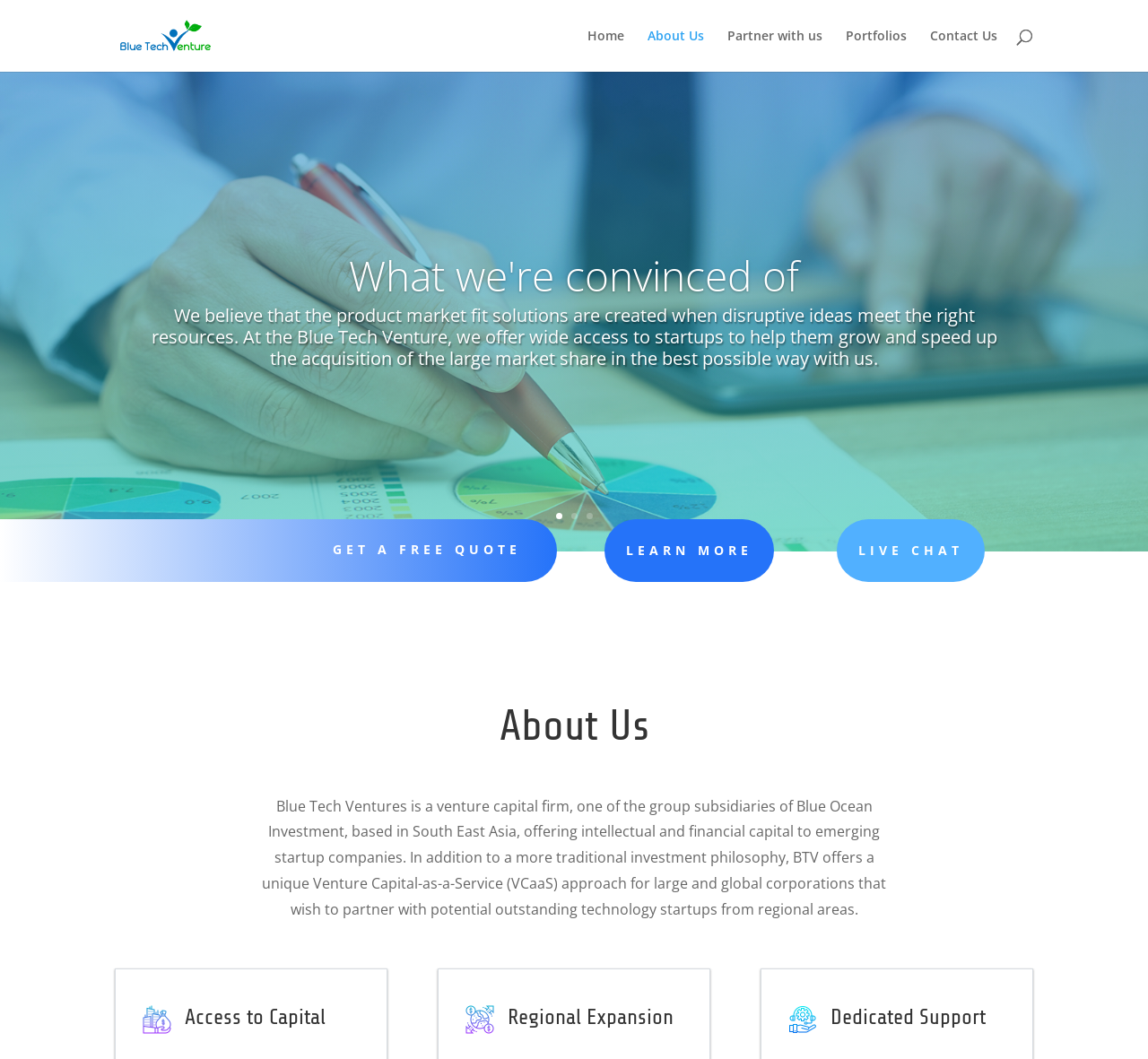Summarize the webpage comprehensively, mentioning all visible components.

The webpage is about Blue Tech Venture, a venture capital firm. At the top, there is a logo of Blue Tech Venture, an image with a link to the company's homepage. Below the logo, there is a navigation menu with five links: Home, About Us, Partner with us, Portfolios, and Contact Us.

On the left side of the page, there is a search bar that spans almost the entire width of the page. Below the search bar, there is a section with a heading "What we're convinced of" followed by a paragraph of text that describes the company's mission and approach to helping startups grow.

To the right of this section, there are three links labeled "1", "2", and "3", which appear to be pagination links. Below these links, there is a call-to-action section with a heading "GET A FREE QUOTE" and a link to get a free quote. Next to this section, there are two more links: "LEARN MORE" and "LIVE CHAT".

Further down the page, there is a section with a heading "About Us" that provides more information about Blue Tech Ventures, including its status as a subsidiary of Blue Ocean Investment and its unique Venture Capital-as-a-Service approach. This section is divided into three columns, each with a heading: "Access to Capital", "Regional Expansion", and "Dedicated Support".